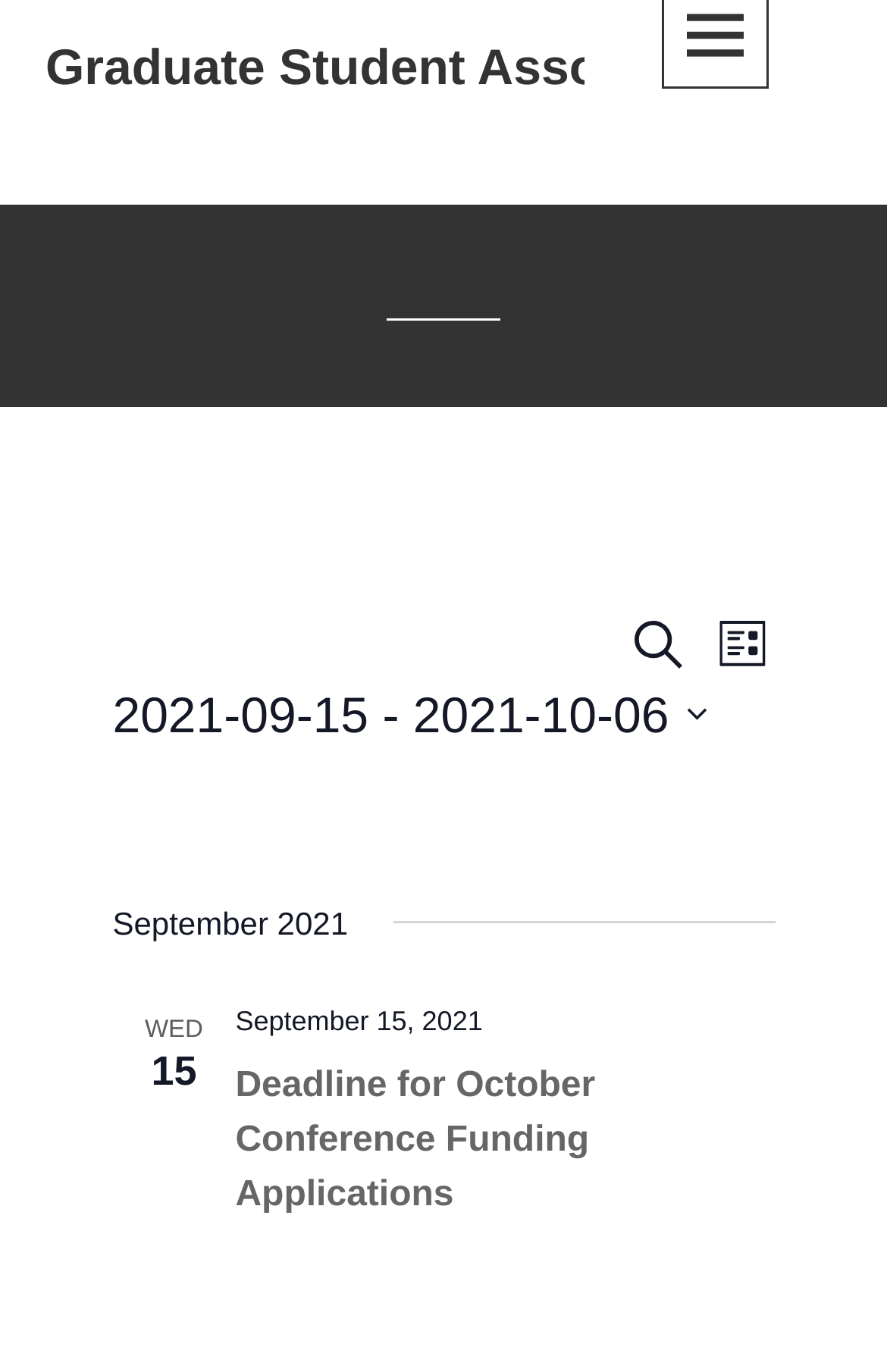Use the details in the image to answer the question thoroughly: 
What is the title of the event listed?

I looked at the heading element inside the article element and found the title of the event, which is 'Deadline for October Conference Funding Applications'.